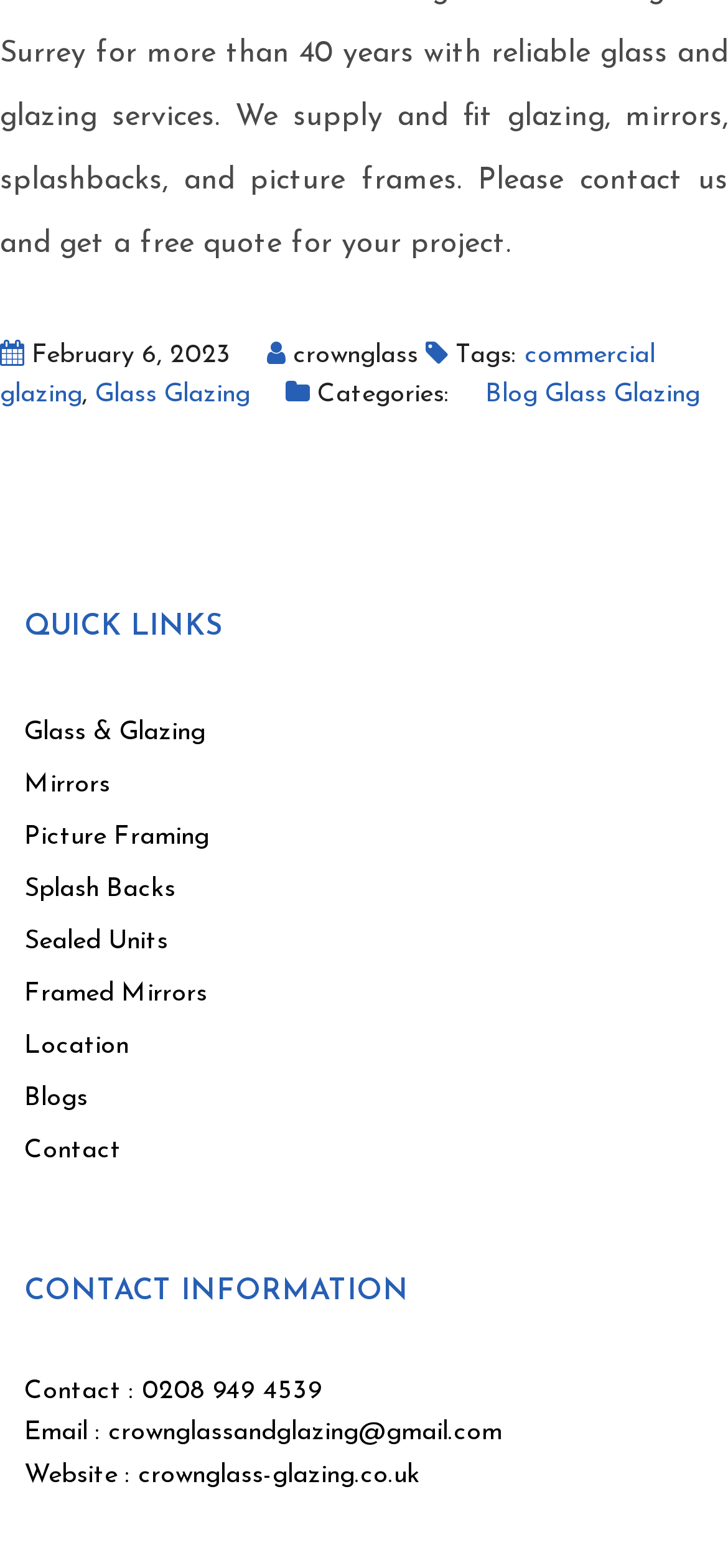What is the contact phone number?
Using the visual information from the image, give a one-word or short-phrase answer.

0208 949 4539